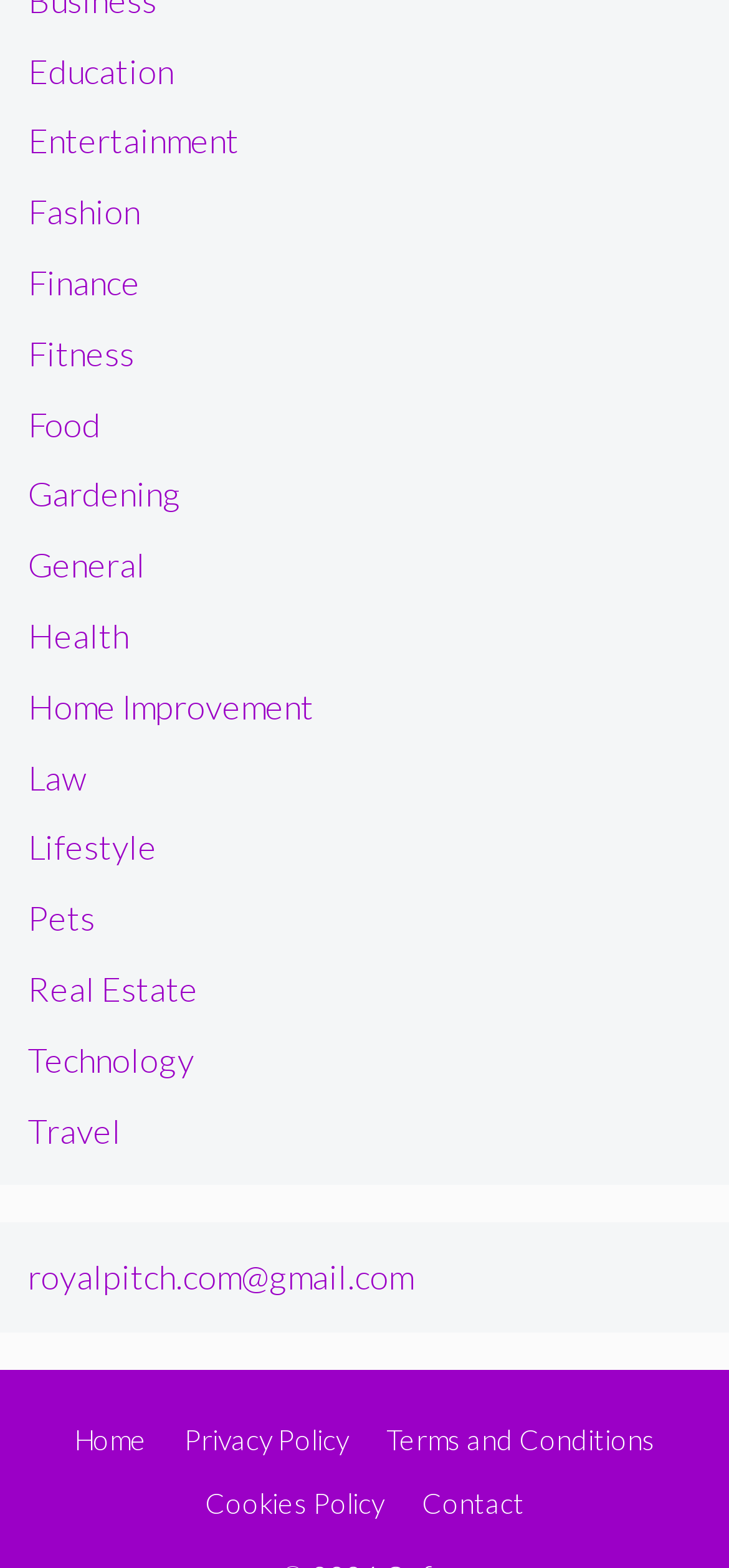Please identify the coordinates of the bounding box for the clickable region that will accomplish this instruction: "Go to the Home page".

[0.101, 0.907, 0.201, 0.929]